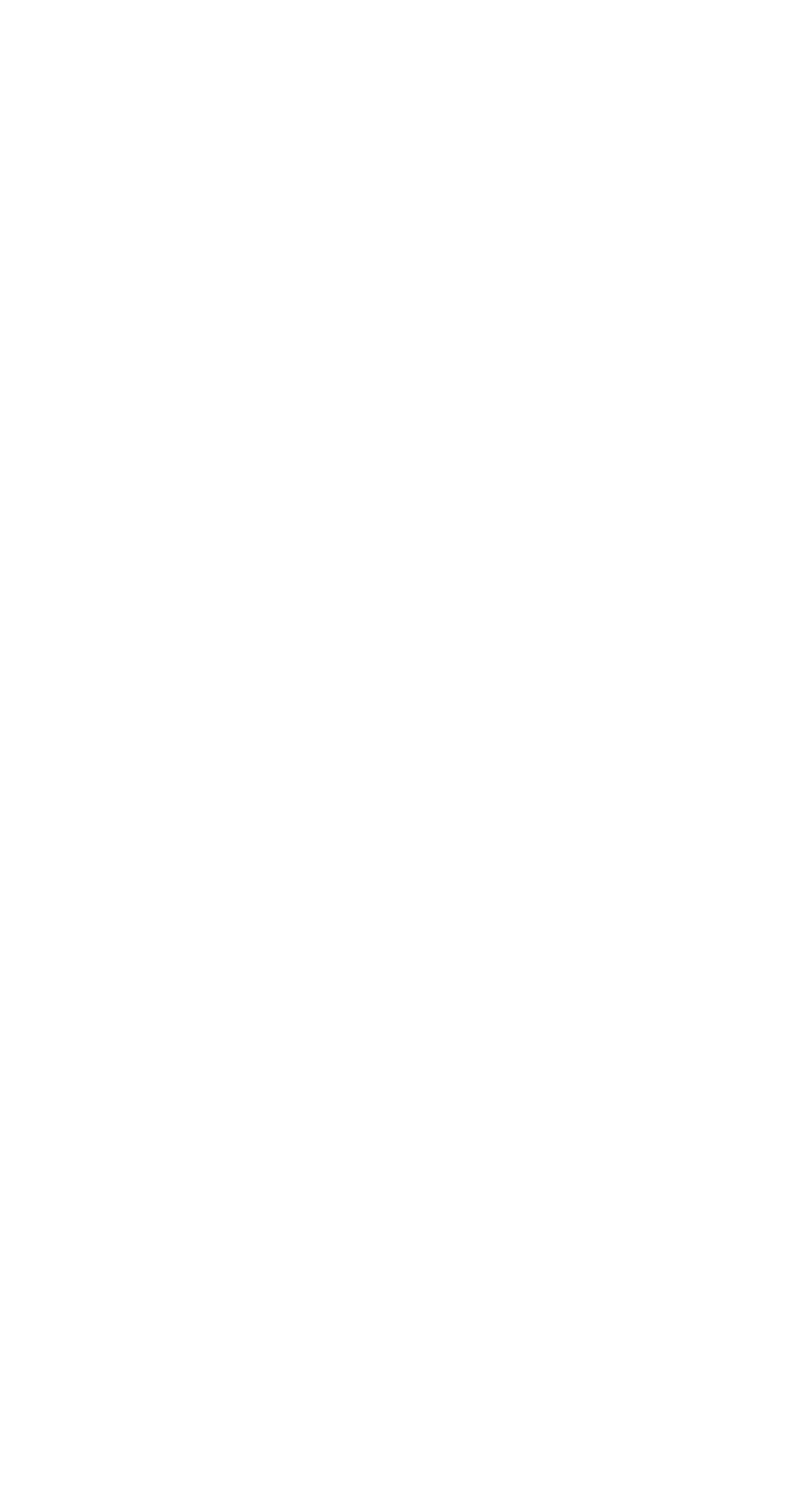What platform is powering the website?
Look at the image and answer with only one word or phrase.

WordPress